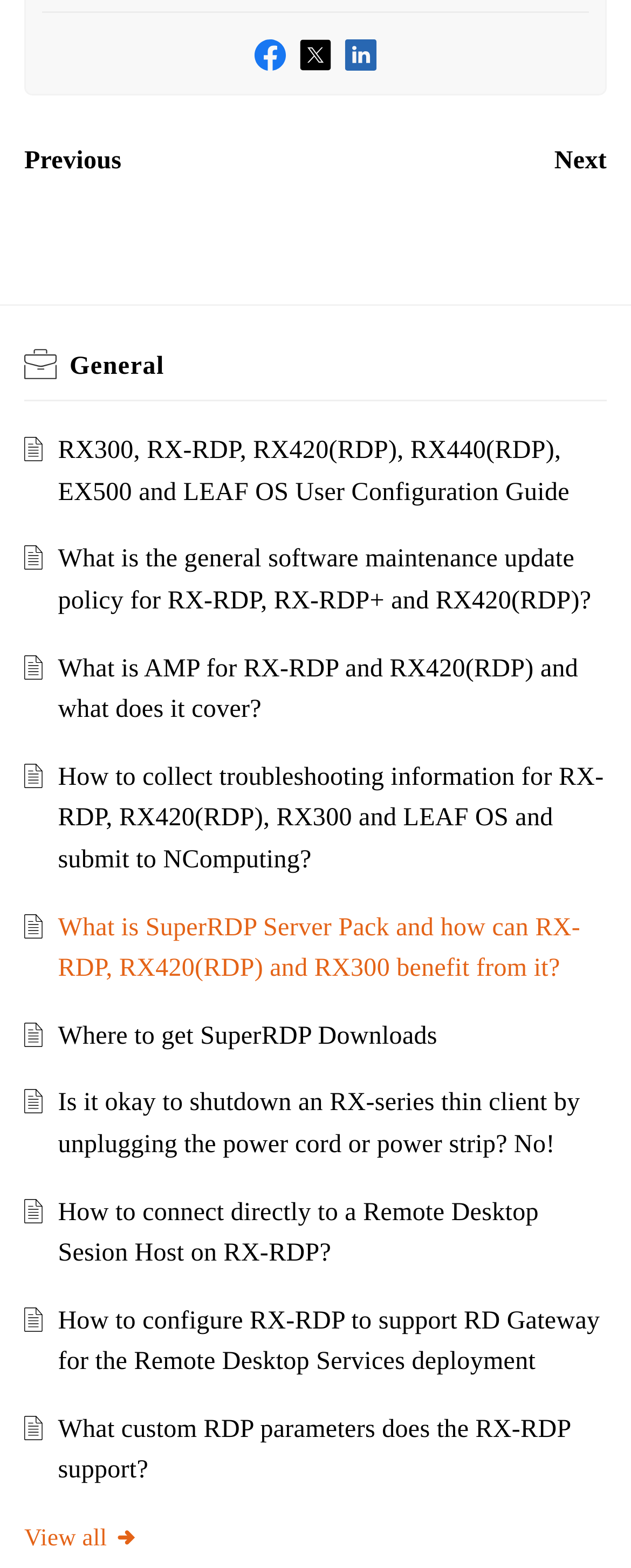Please identify the bounding box coordinates of the element's region that I should click in order to complete the following instruction: "Click on Facebook". The bounding box coordinates consist of four float numbers between 0 and 1, i.e., [left, top, right, bottom].

[0.403, 0.028, 0.454, 0.045]